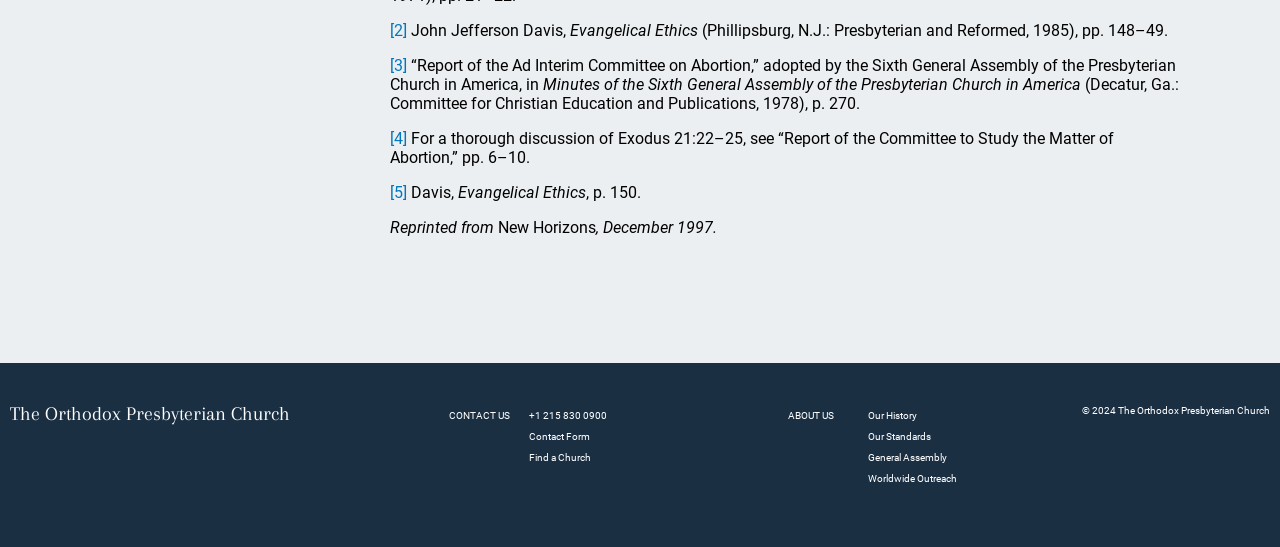Locate the coordinates of the bounding box for the clickable region that fulfills this instruction: "Find a Church".

[0.413, 0.826, 0.462, 0.846]